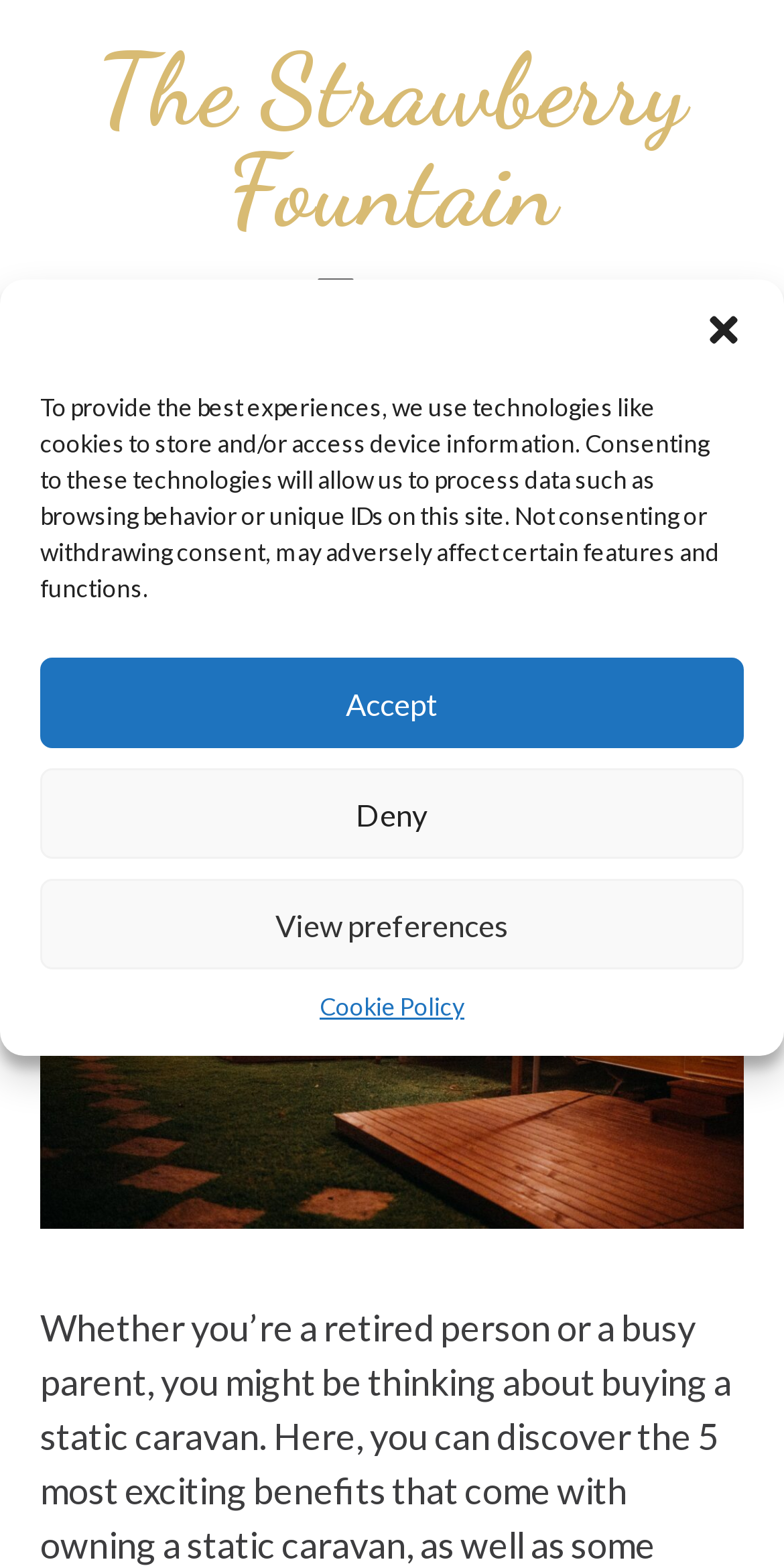Locate the bounding box coordinates of the UI element described by: "aria-label="Close dialog"". Provide the coordinates as four float numbers between 0 and 1, formatted as [left, top, right, bottom].

[0.897, 0.198, 0.949, 0.223]